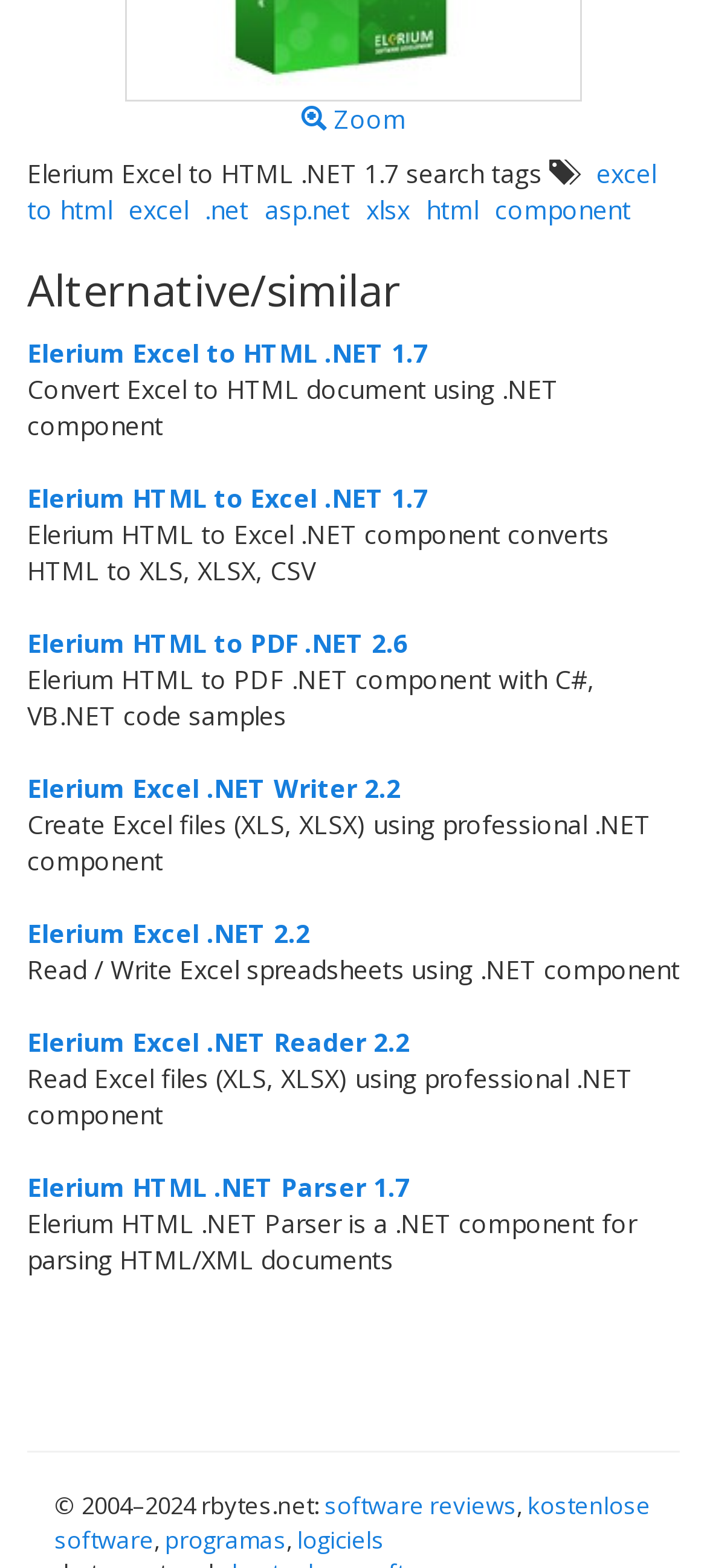Could you specify the bounding box coordinates for the clickable section to complete the following instruction: "Click on 'God’s Game Plan'"?

None